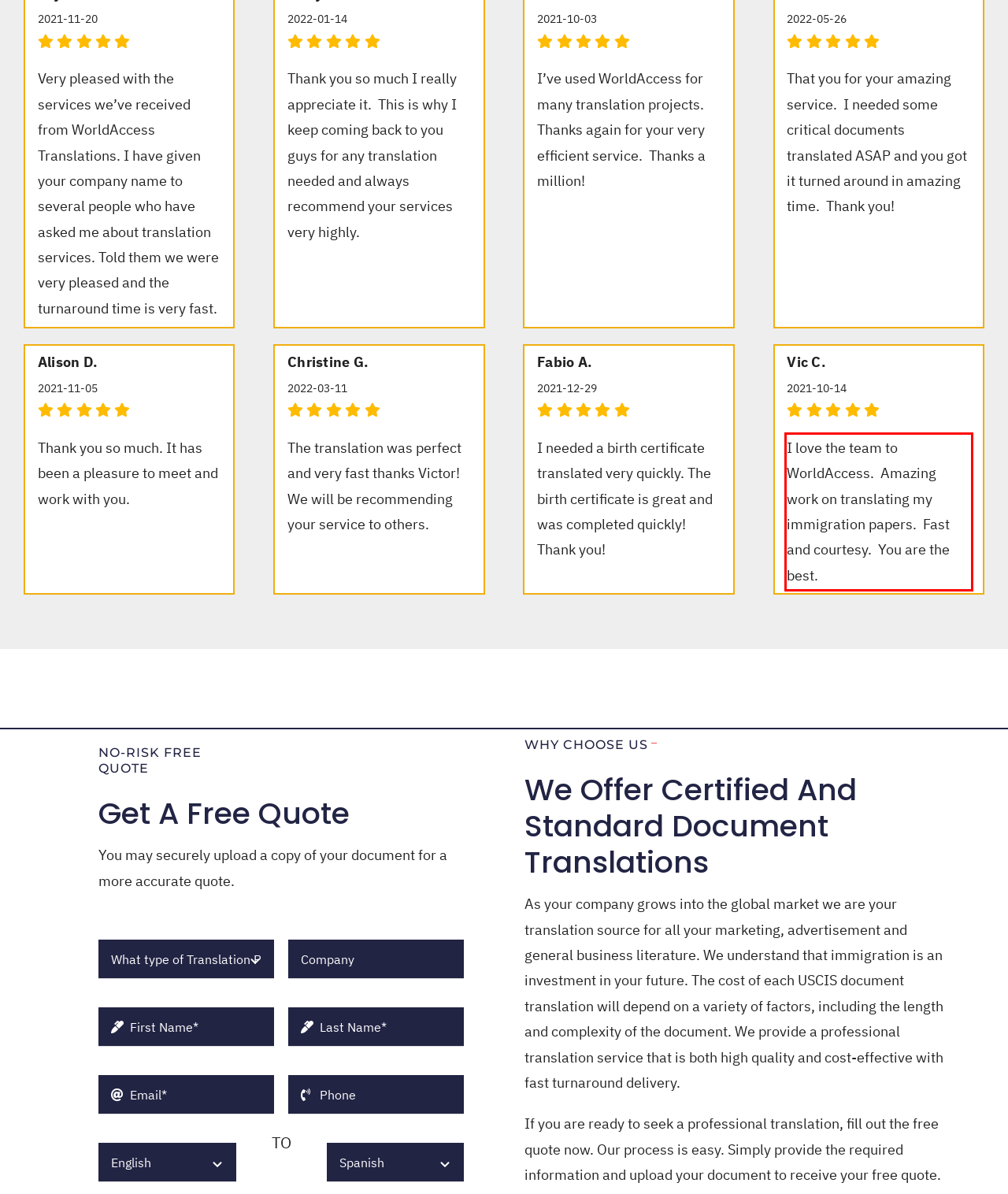Please analyze the screenshot of a webpage and extract the text content within the red bounding box using OCR.

I love the team to WorldAccess. Amazing work on translating my immigration papers. Fast and courtesy. You are the best.